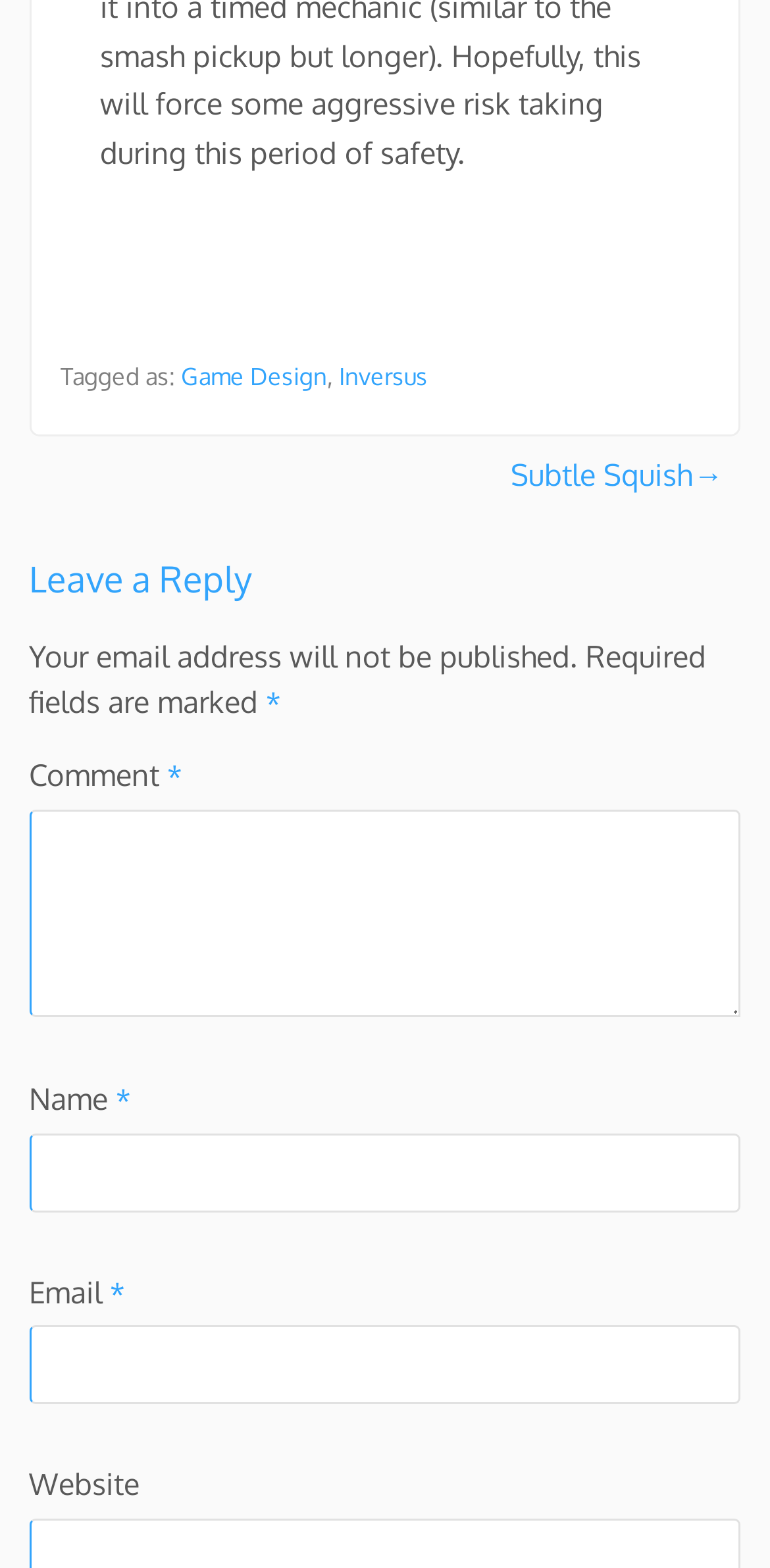What is the purpose of the textbox at the bottom?
Your answer should be a single word or phrase derived from the screenshot.

Leave a comment